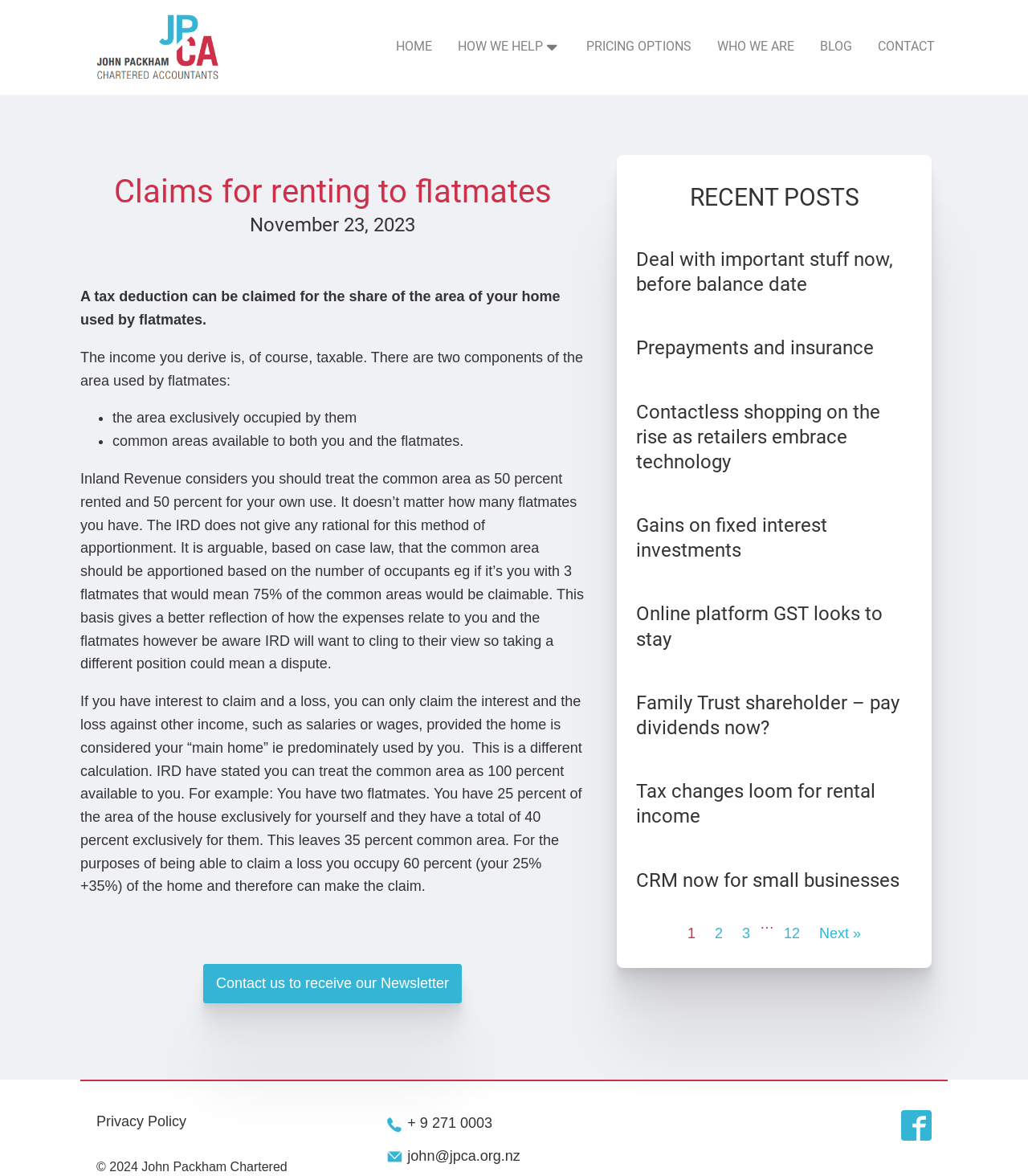Using the element description provided, determine the bounding box coordinates in the format (top-left x, top-left y, bottom-right x, bottom-right y). Ensure that all values are floating point numbers between 0 and 1. Element description: Privacy Policy

[0.094, 0.944, 0.181, 0.964]